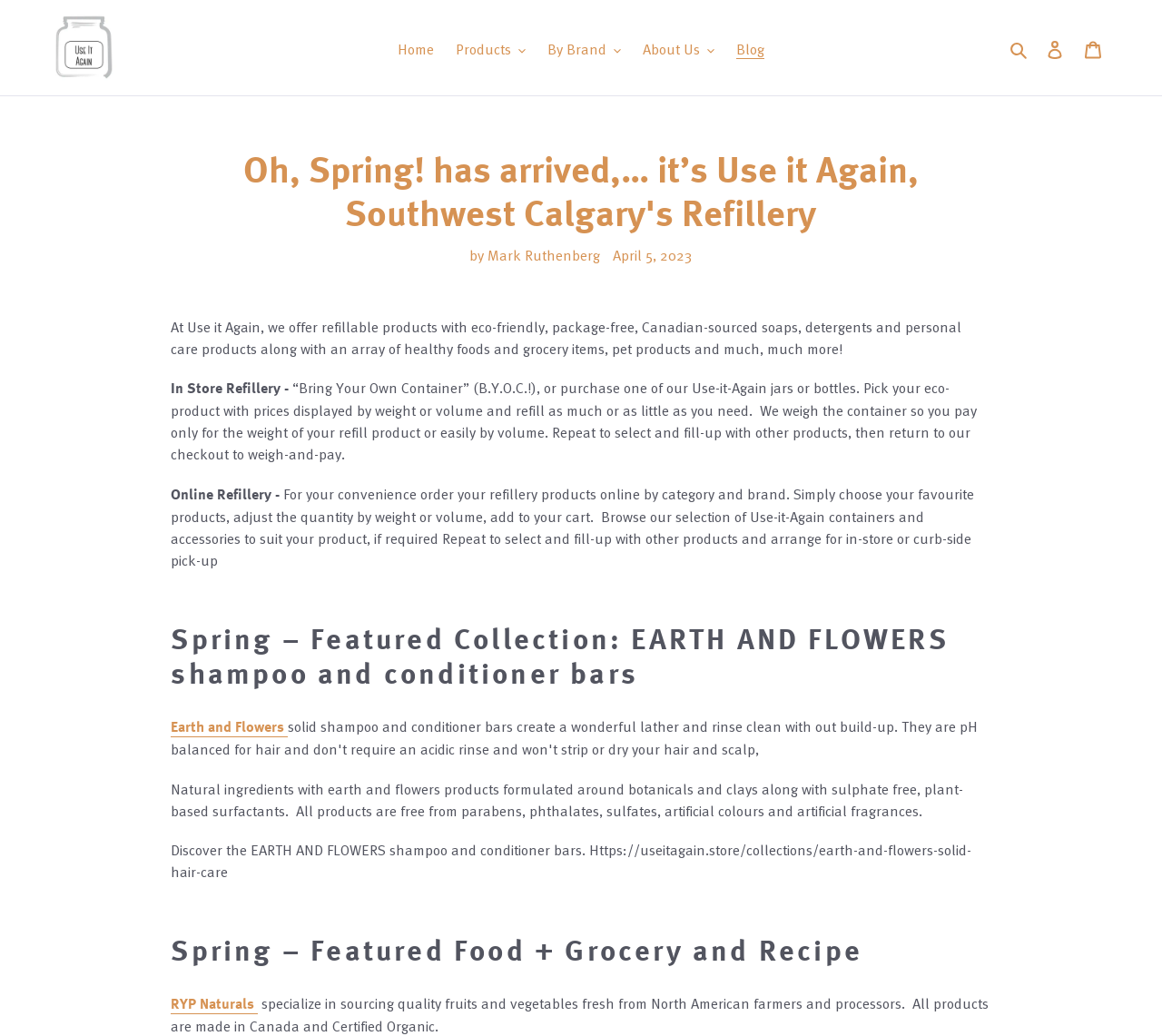Please find the bounding box coordinates of the element that must be clicked to perform the given instruction: "Expand the 'Products' button". The coordinates should be four float numbers from 0 to 1, i.e., [left, top, right, bottom].

[0.384, 0.033, 0.46, 0.059]